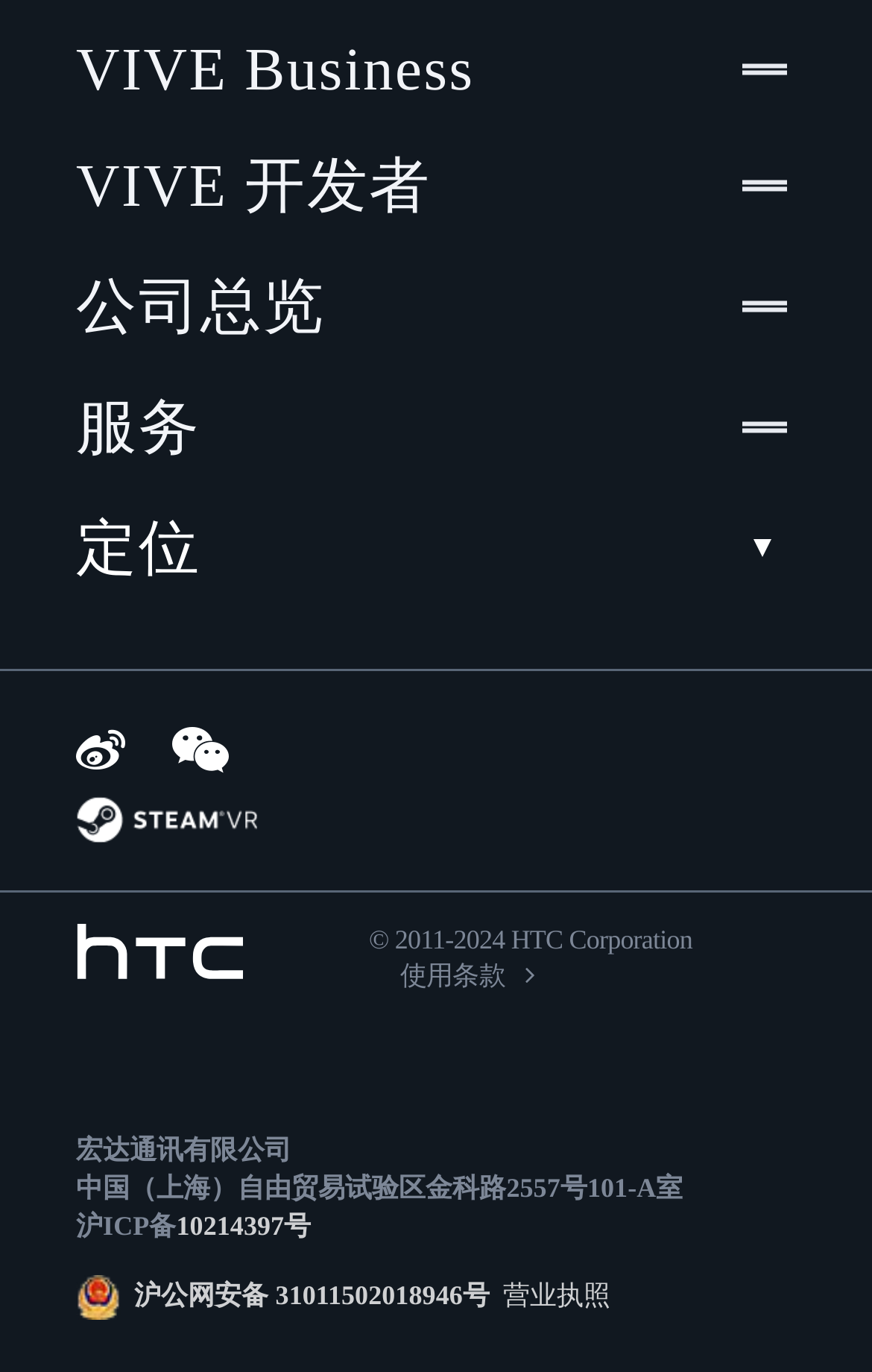Identify the bounding box coordinates for the region of the element that should be clicked to carry out the instruction: "Check terms of use". The bounding box coordinates should be four float numbers between 0 and 1, i.e., [left, top, right, bottom].

[0.459, 0.699, 0.612, 0.722]